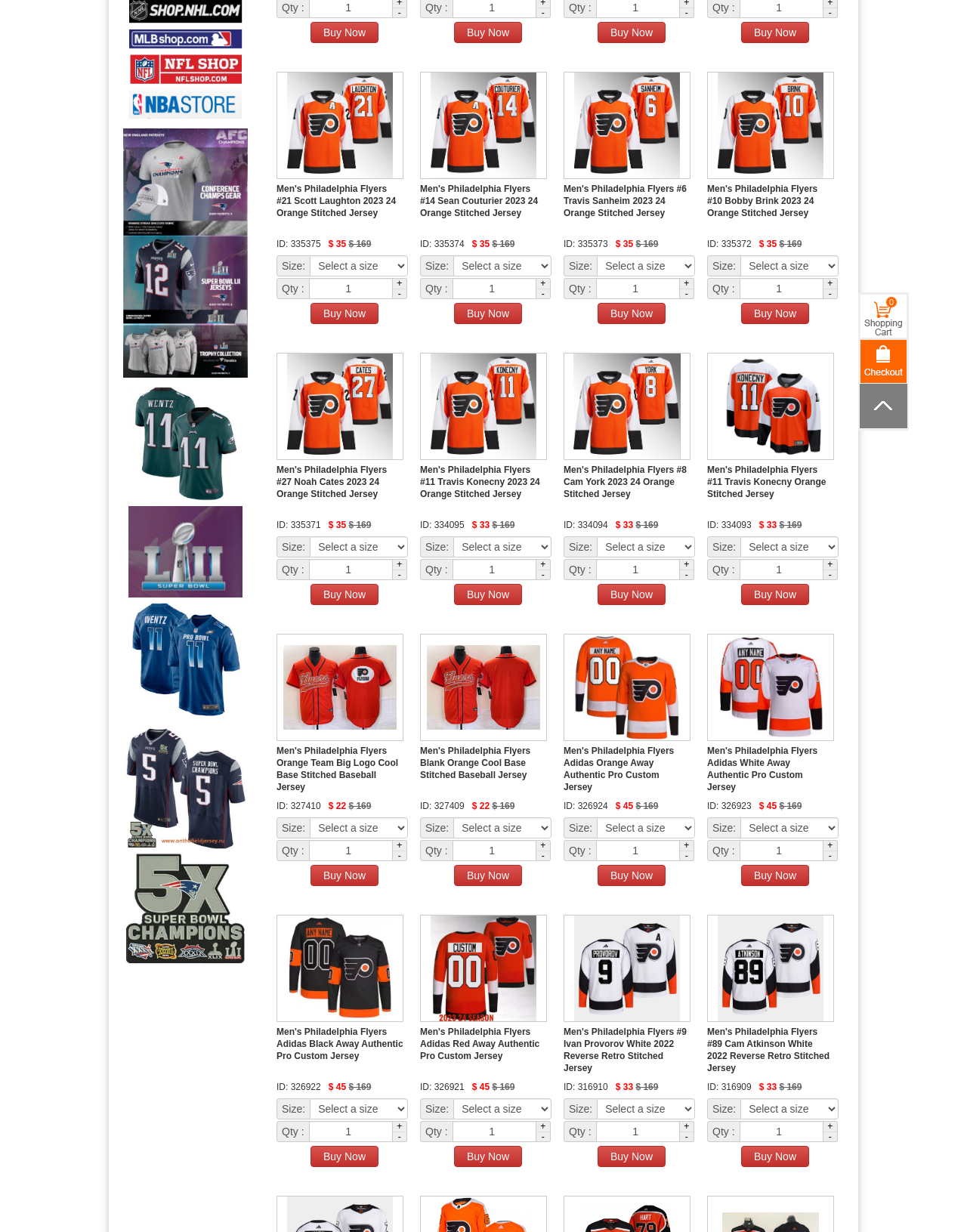Determine the bounding box coordinates in the format (top-left x, top-left y, bottom-right x, bottom-right y). Ensure all values are floating point numbers between 0 and 1. Identify the bounding box of the UI element described by: parent_node: Size: value="Buy Now"

[0.618, 0.474, 0.688, 0.491]